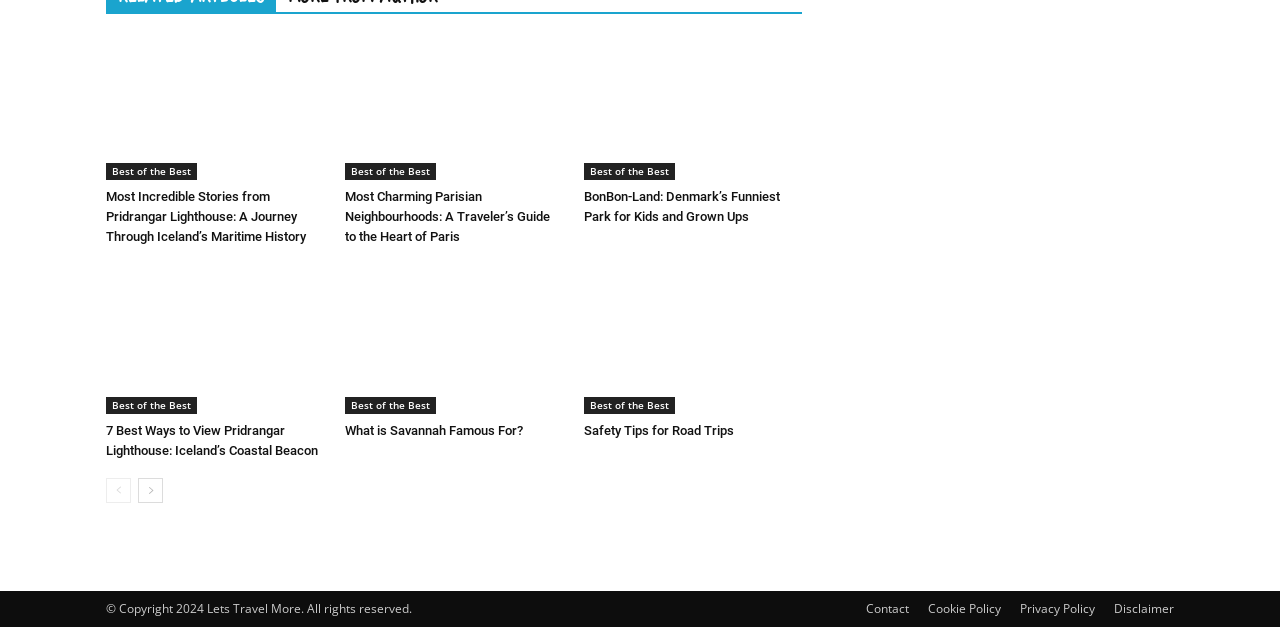Using the information in the image, give a comprehensive answer to the question: 
What is the theme of the website?

The website appears to be a travel blog or website, as it features articles about different travel destinations and topics, such as lighthouses, Parisian neighborhoods, and road trips.